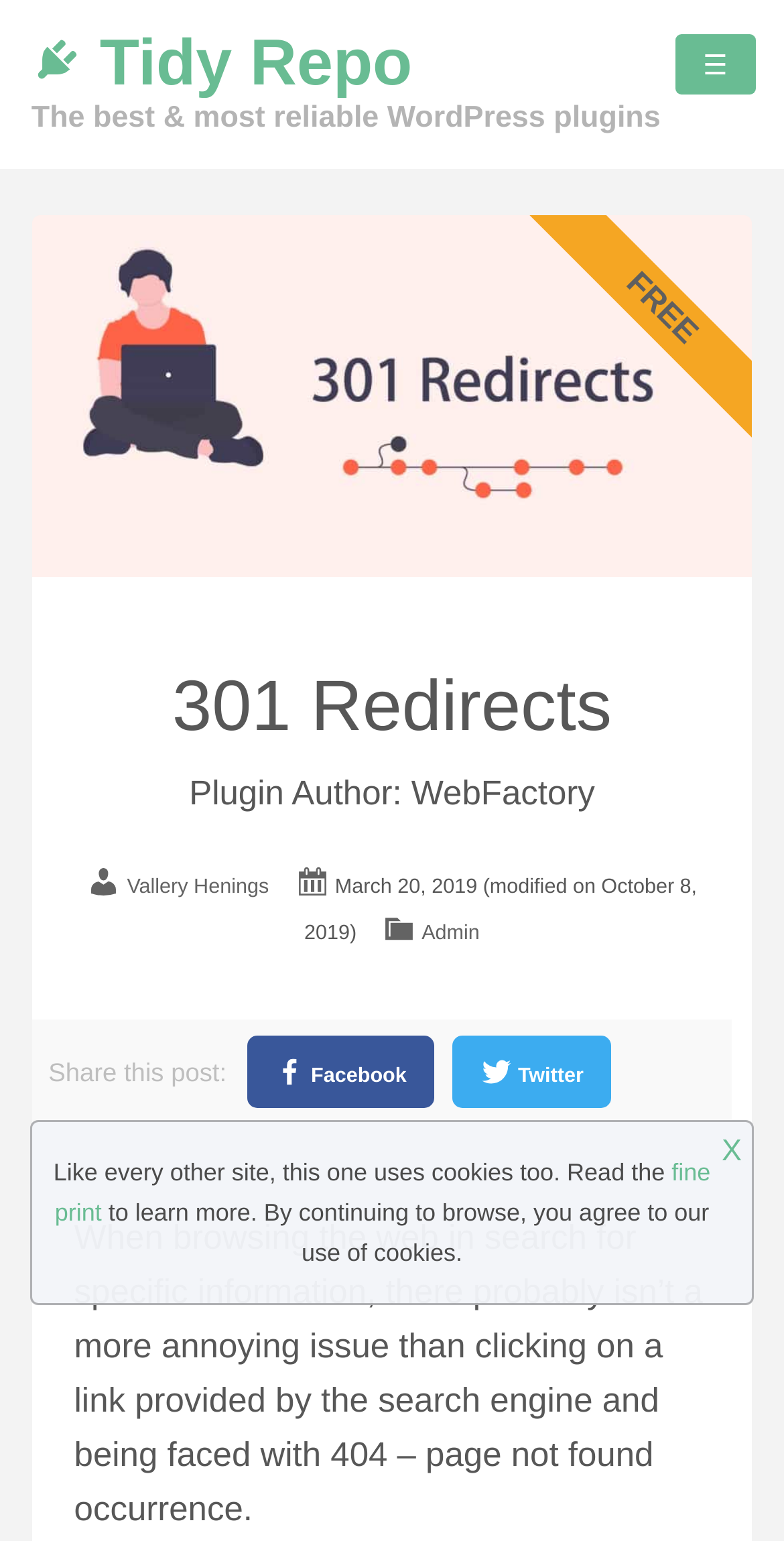Determine the bounding box coordinates for the area you should click to complete the following instruction: "Open the Plugin Reviews page".

[0.04, 0.127, 0.319, 0.149]